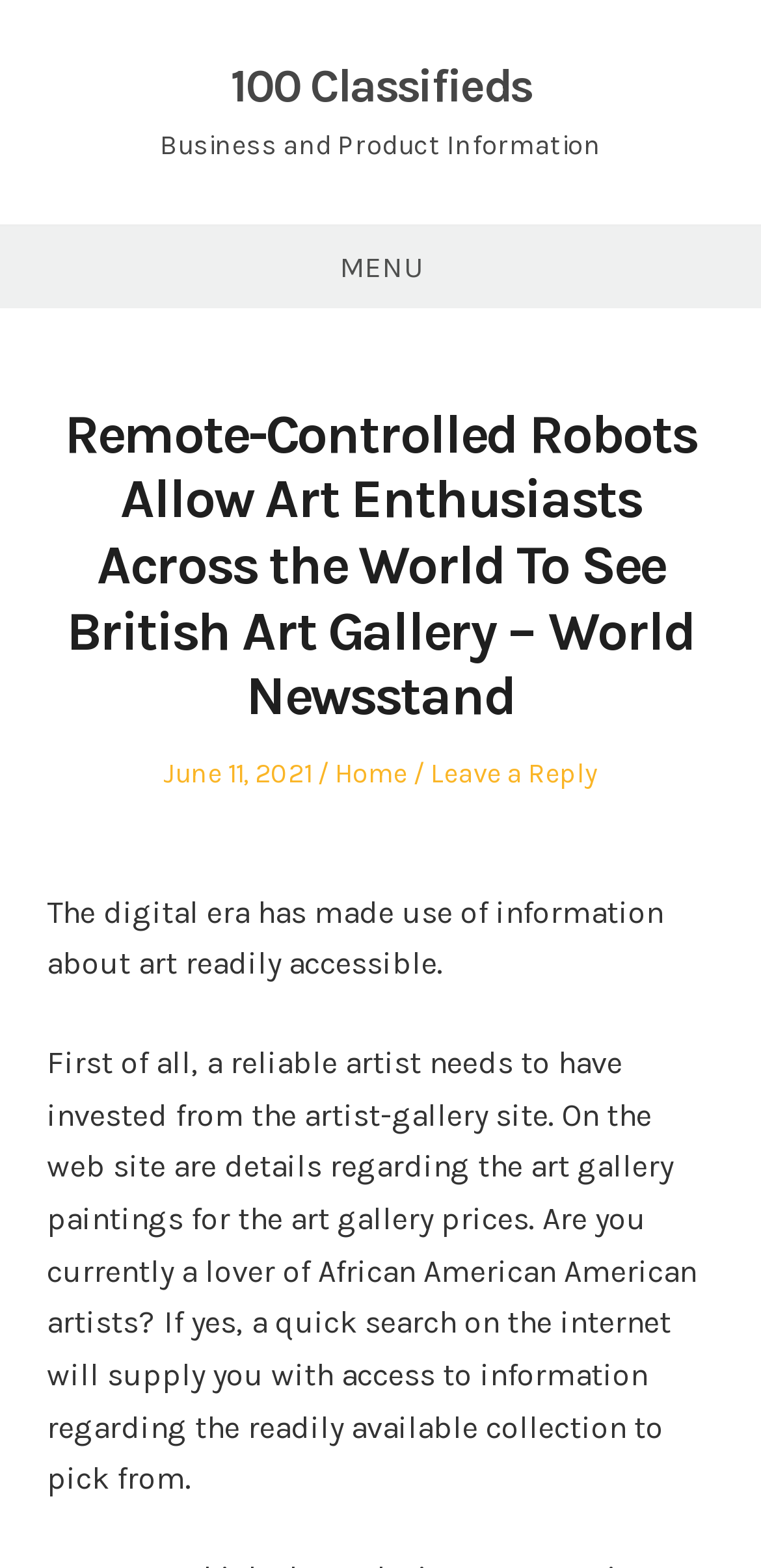Mark the bounding box of the element that matches the following description: "100 Classifieds".

[0.303, 0.037, 0.697, 0.073]